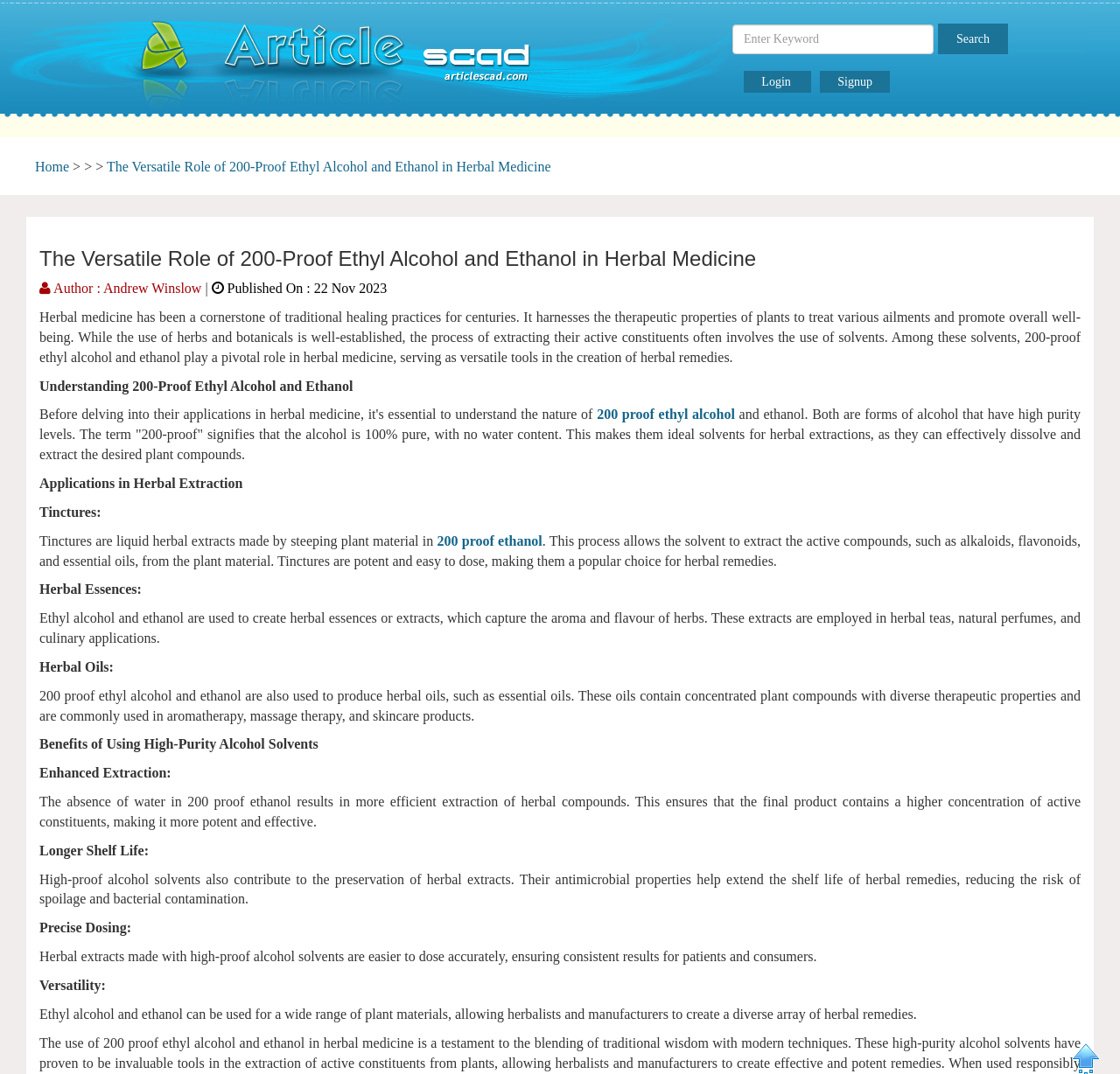Could you specify the bounding box coordinates for the clickable section to complete the following instruction: "Search for a keyword"?

[0.654, 0.023, 0.834, 0.05]